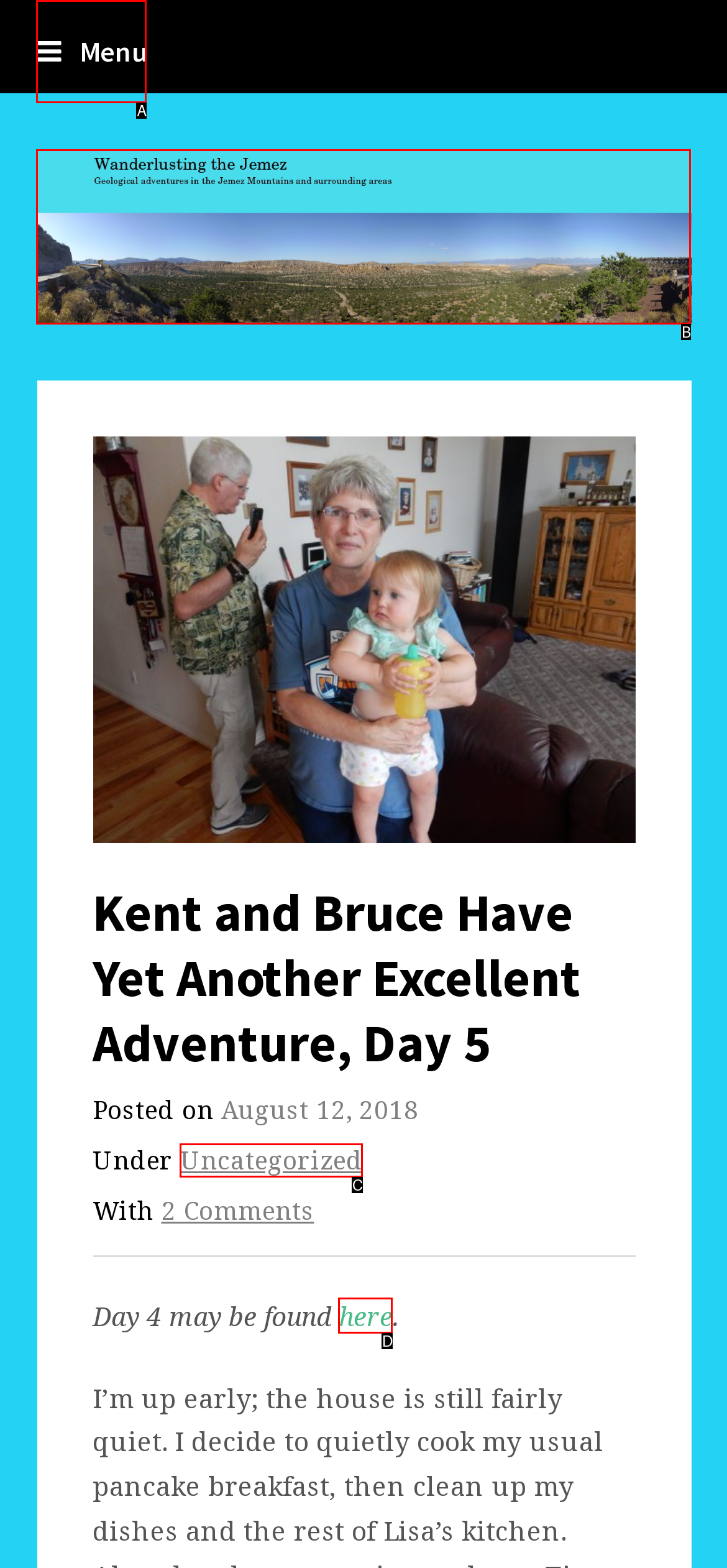Choose the letter of the UI element that aligns with the following description: Uncategorized
State your answer as the letter from the listed options.

C